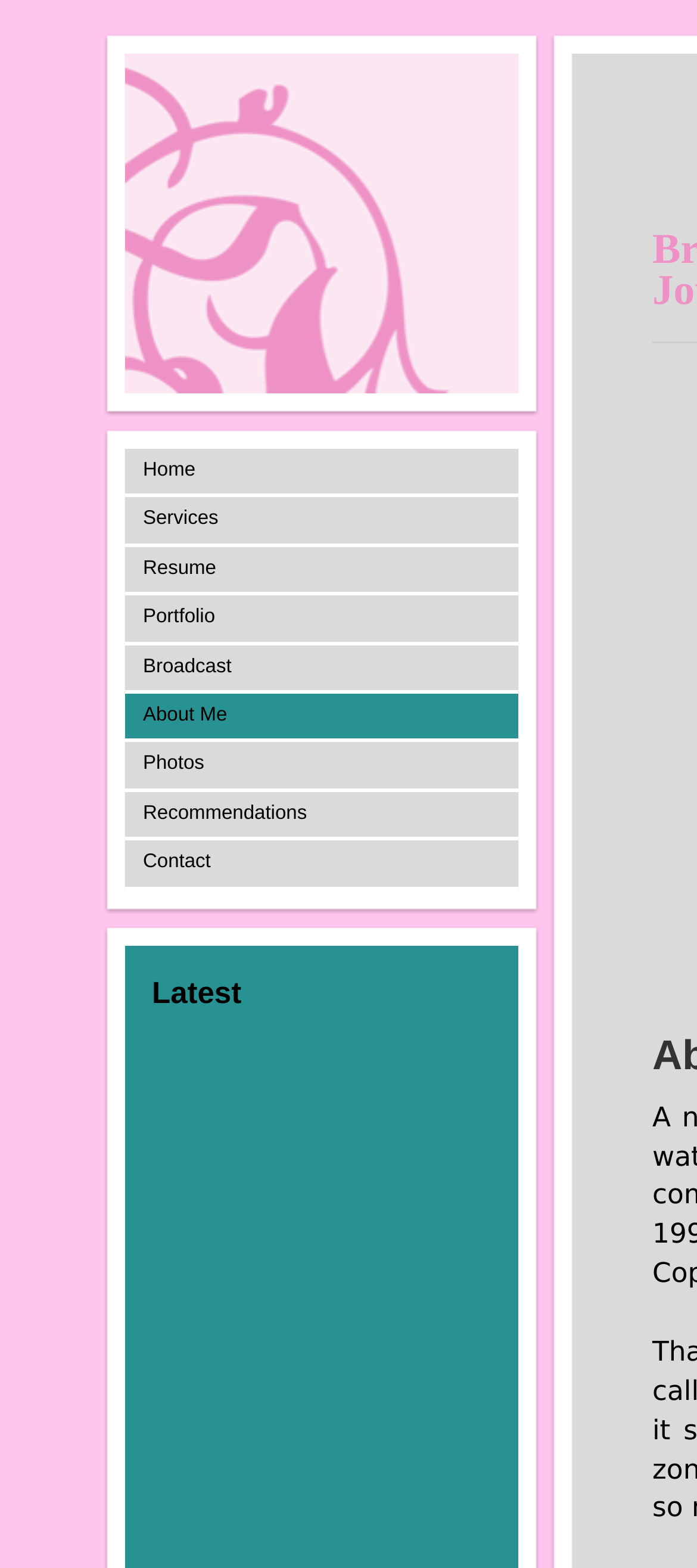Provide an in-depth caption for the contents of the webpage.

The webpage is about Jenna Laine, a Tampa sports reporter and on-camera talent. At the top, there is a navigation menu with 9 links: Home, Services, Resume, Portfolio, Broadcast, About Me, Photos, Recommendations, and Contact. These links are aligned horizontally and take up most of the width of the page.

Below the navigation menu, there is a heading titled "Latest". This heading is positioned near the top-left of the page.

The page also contains some non-descriptive text elements, which are scattered throughout the page. One of these elements is located near the top-right of the page, while another is near the bottom-right of the page. These elements do not provide any meaningful information about the content of the page.

Overall, the webpage appears to be a personal website or portfolio for Jenna Laine, with a focus on her work as a sports reporter and on-camera talent.